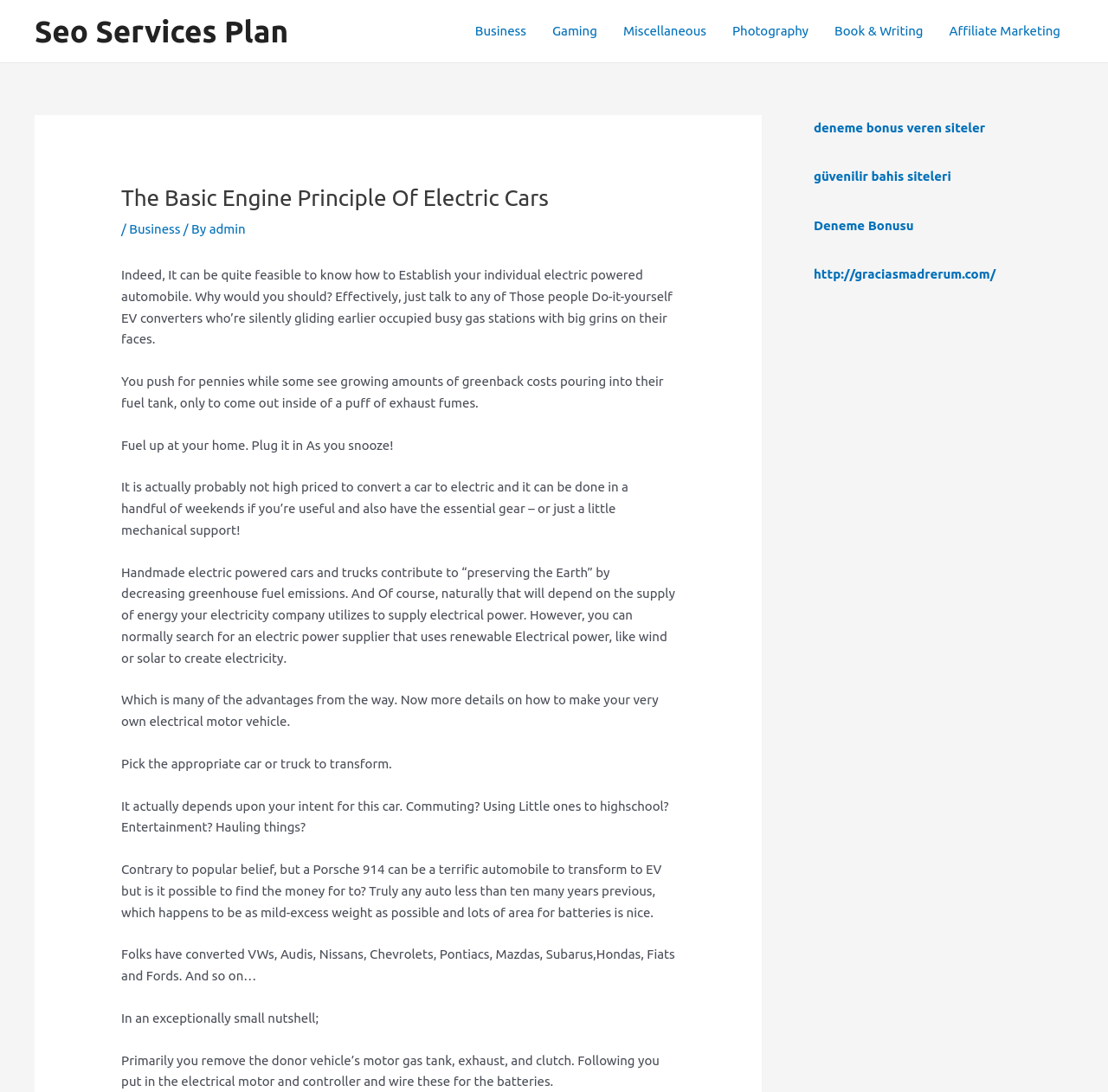Why is it beneficial to fuel up at home?
Provide a detailed answer to the question using information from the image.

The webpage suggests that fueling up at home, or plugging in your electric car while you sleep, can save money on fuel costs, as you can charge your car at a lower cost than buying gasoline at a fuel station.